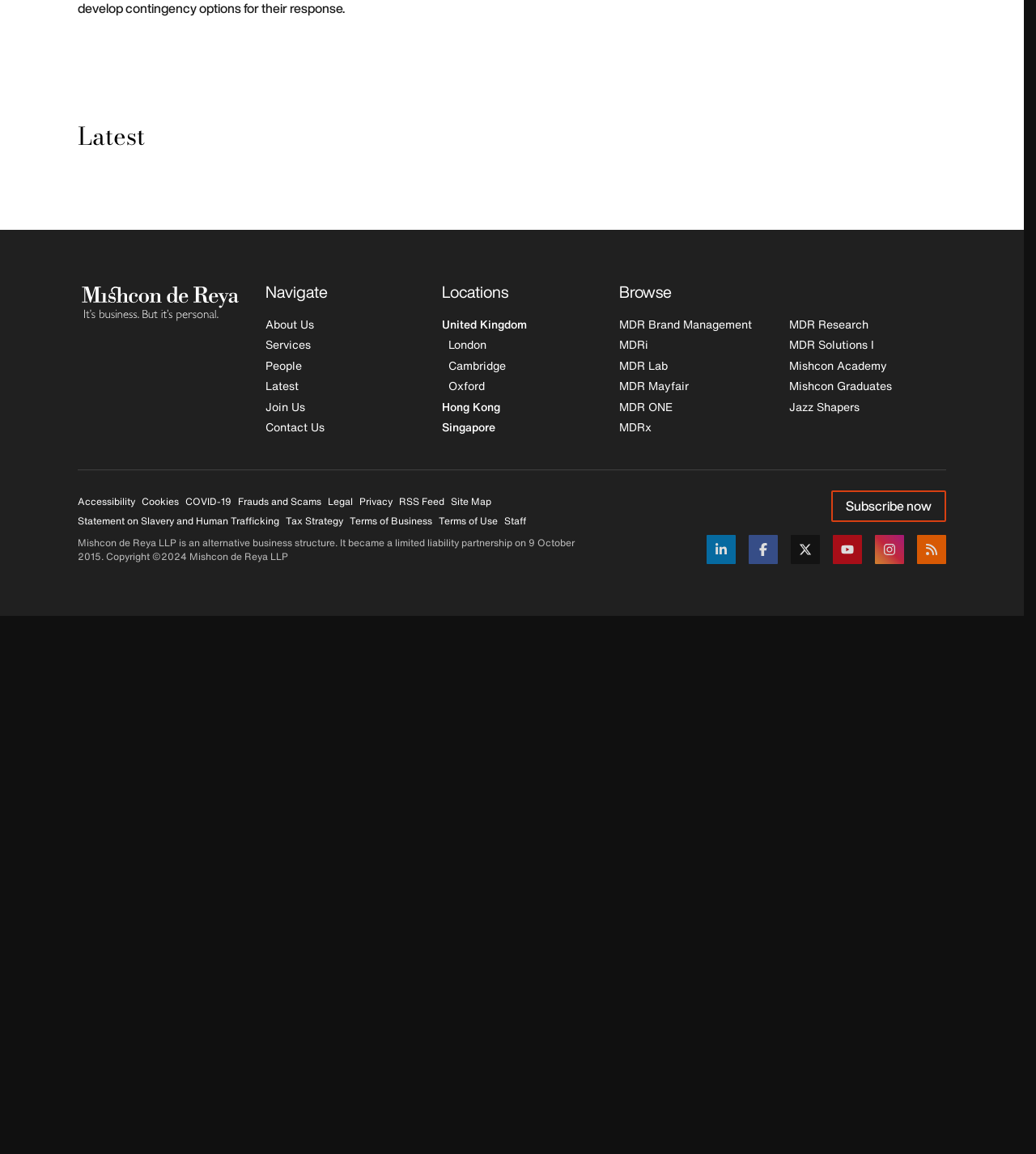Give a concise answer using one word or a phrase to the following question:
Is there a separator element in the footer?

Yes